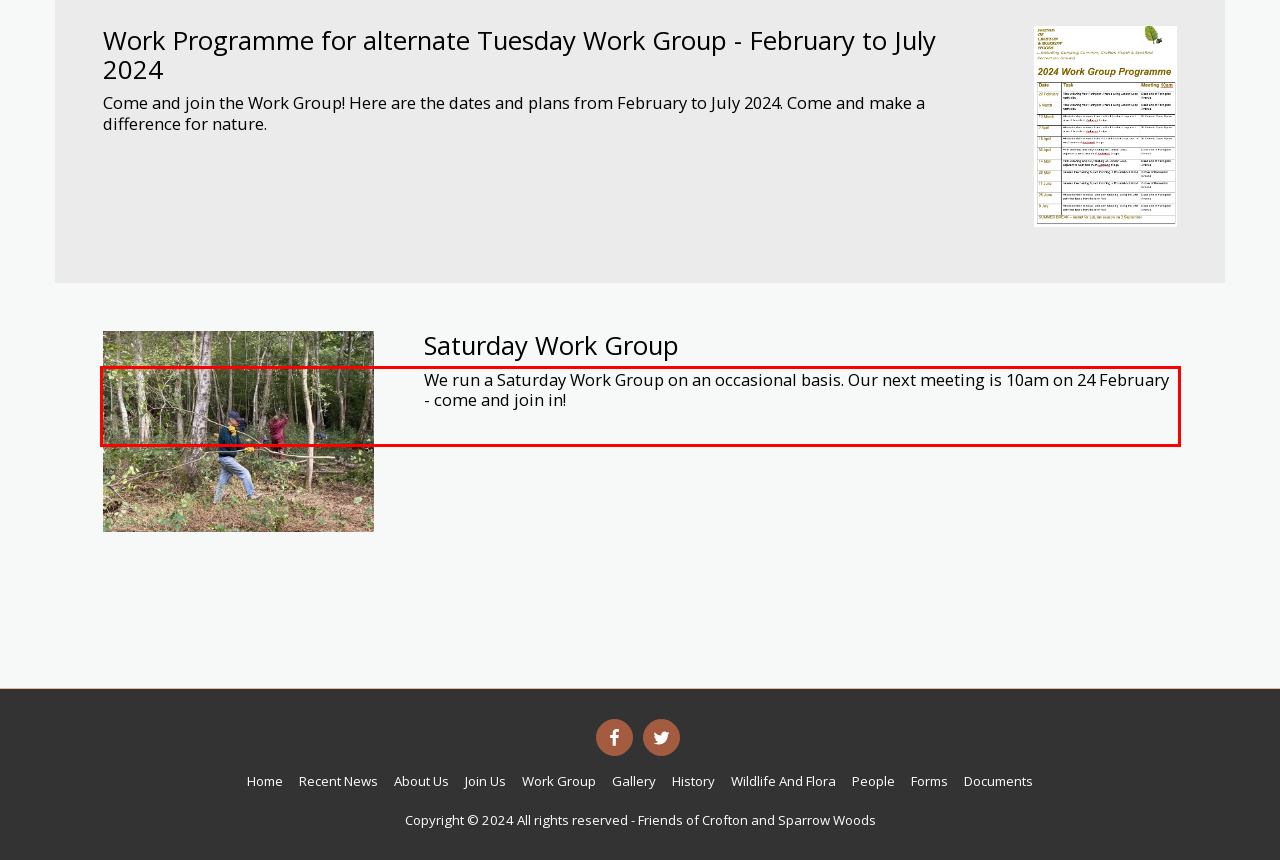You are given a screenshot of a webpage with a UI element highlighted by a red bounding box. Please perform OCR on the text content within this red bounding box.

We run a Saturday Work Group on an occasional basis. Our next meeting is 10am on 24 February - come and join in!